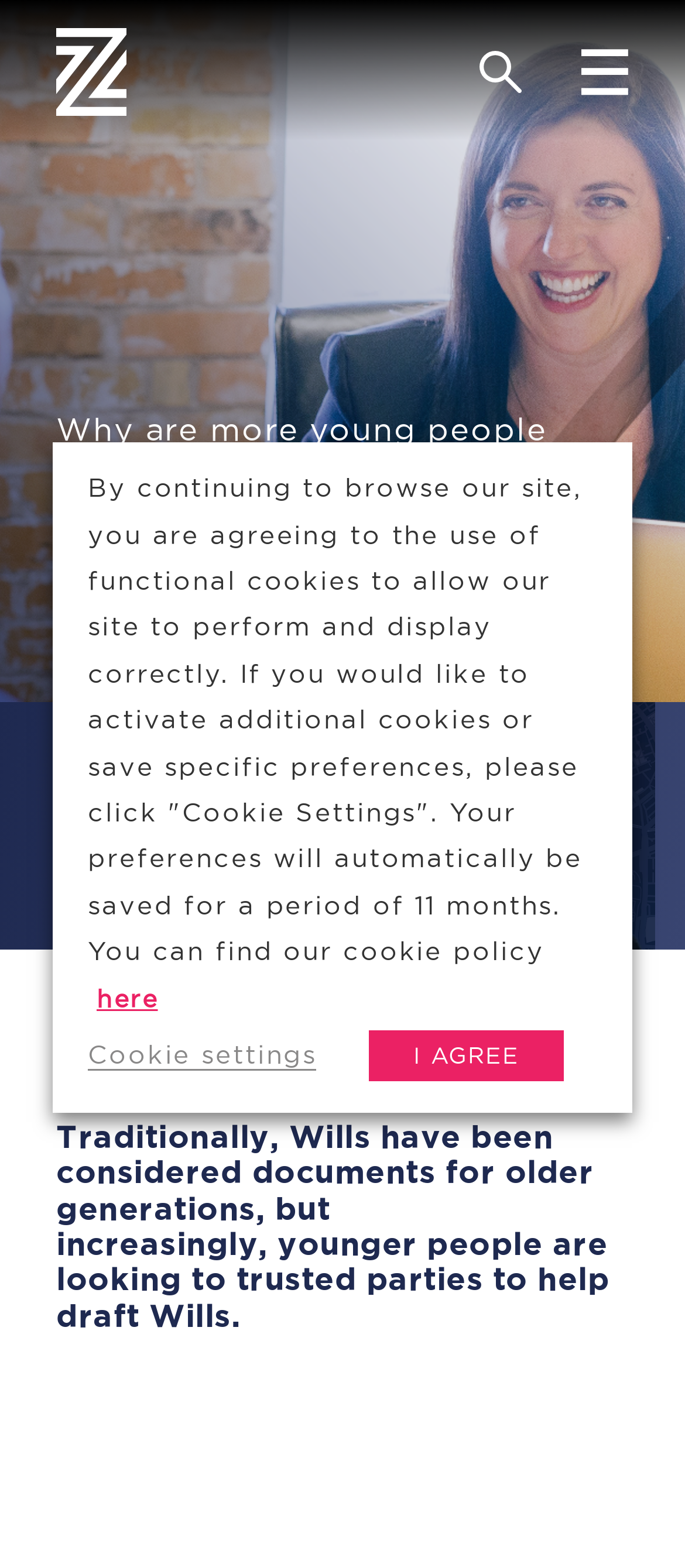Respond to the question below with a single word or phrase:
What is the position of Sue Wakefield?

Director